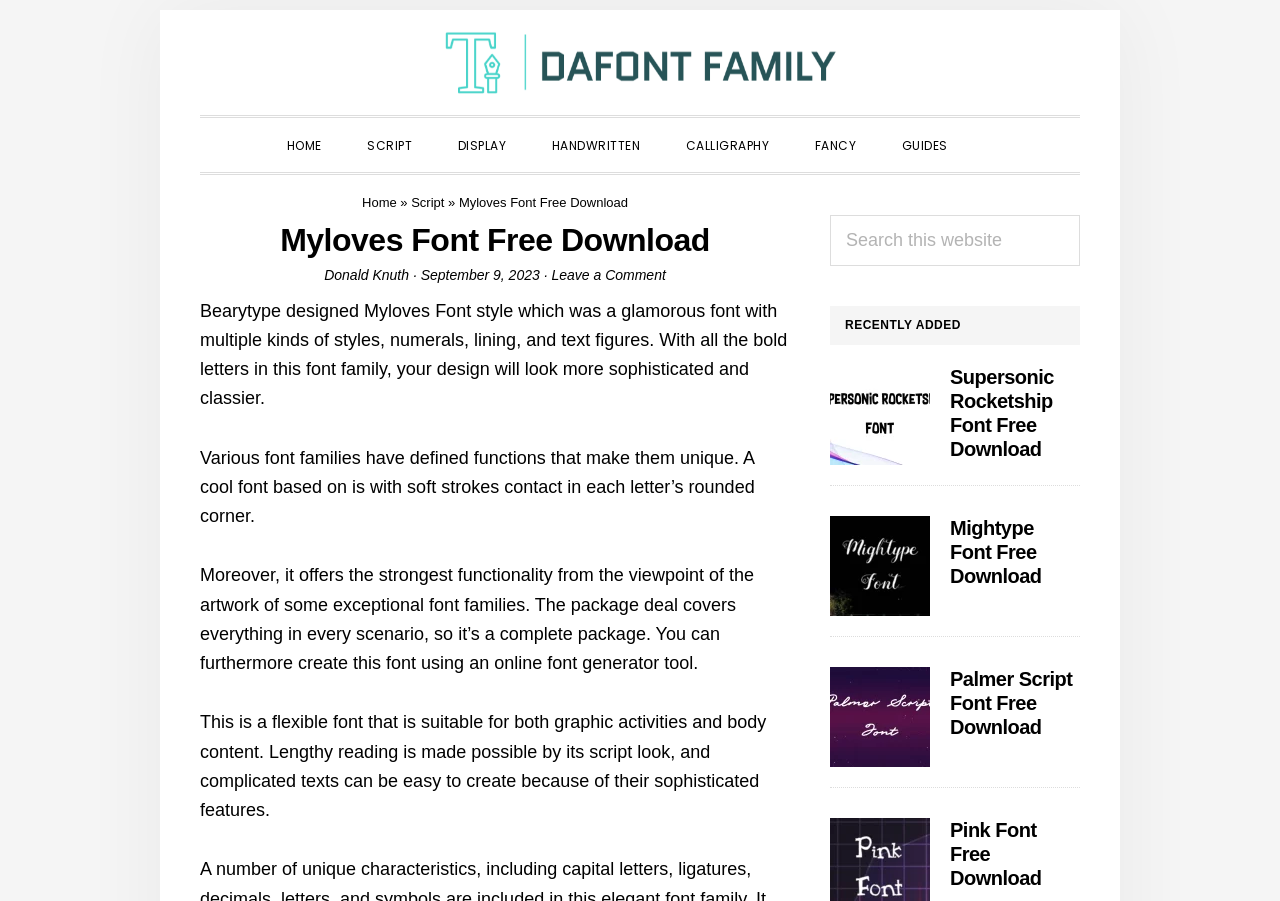Give a one-word or one-phrase response to the question: 
What is the primary purpose of the Myloves Font?

Flexible font for graphic and body content